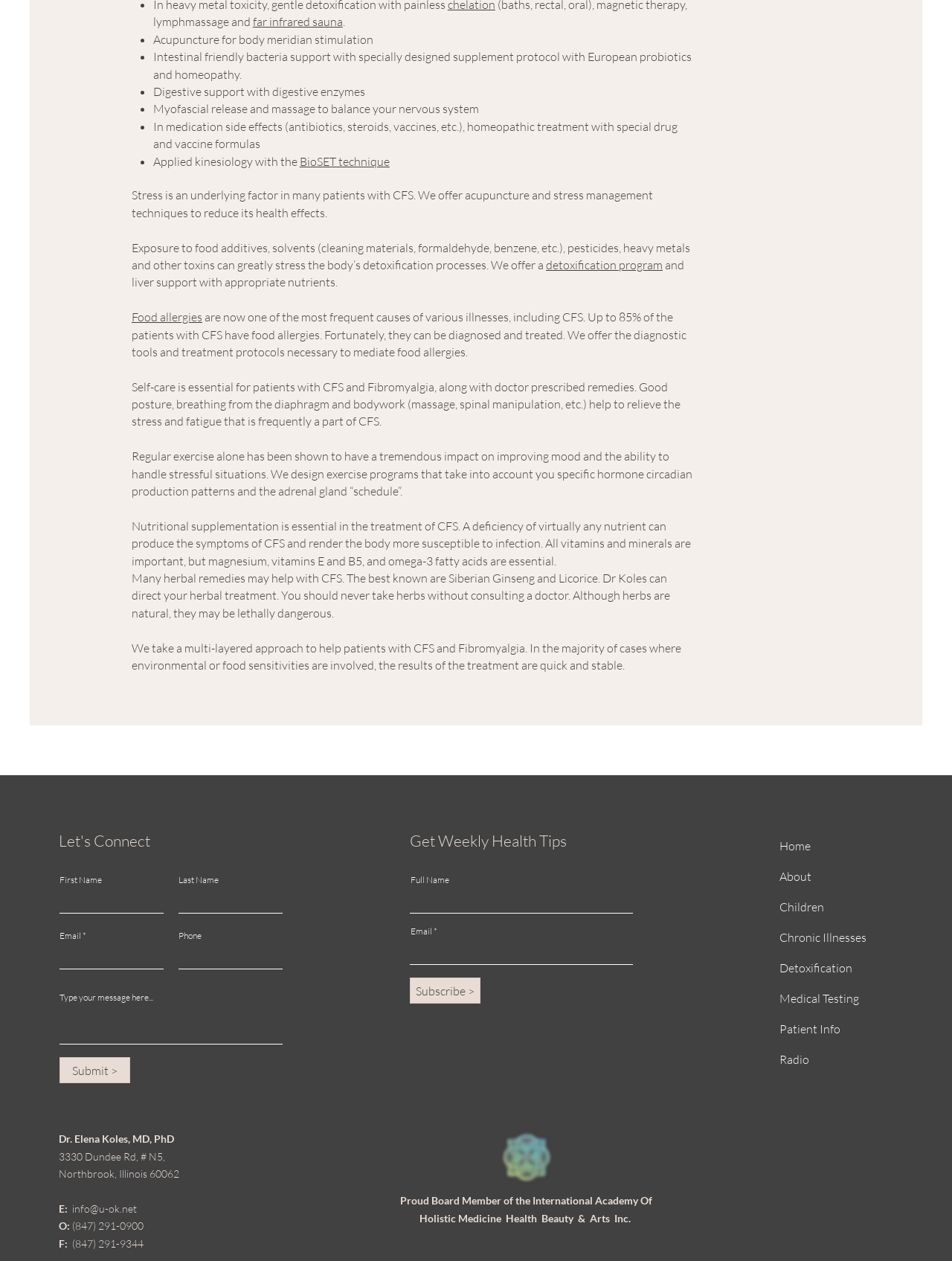How many form fields are there in the 'Get Weekly Health Tips' section?
Based on the image, provide a one-word or brief-phrase response.

2